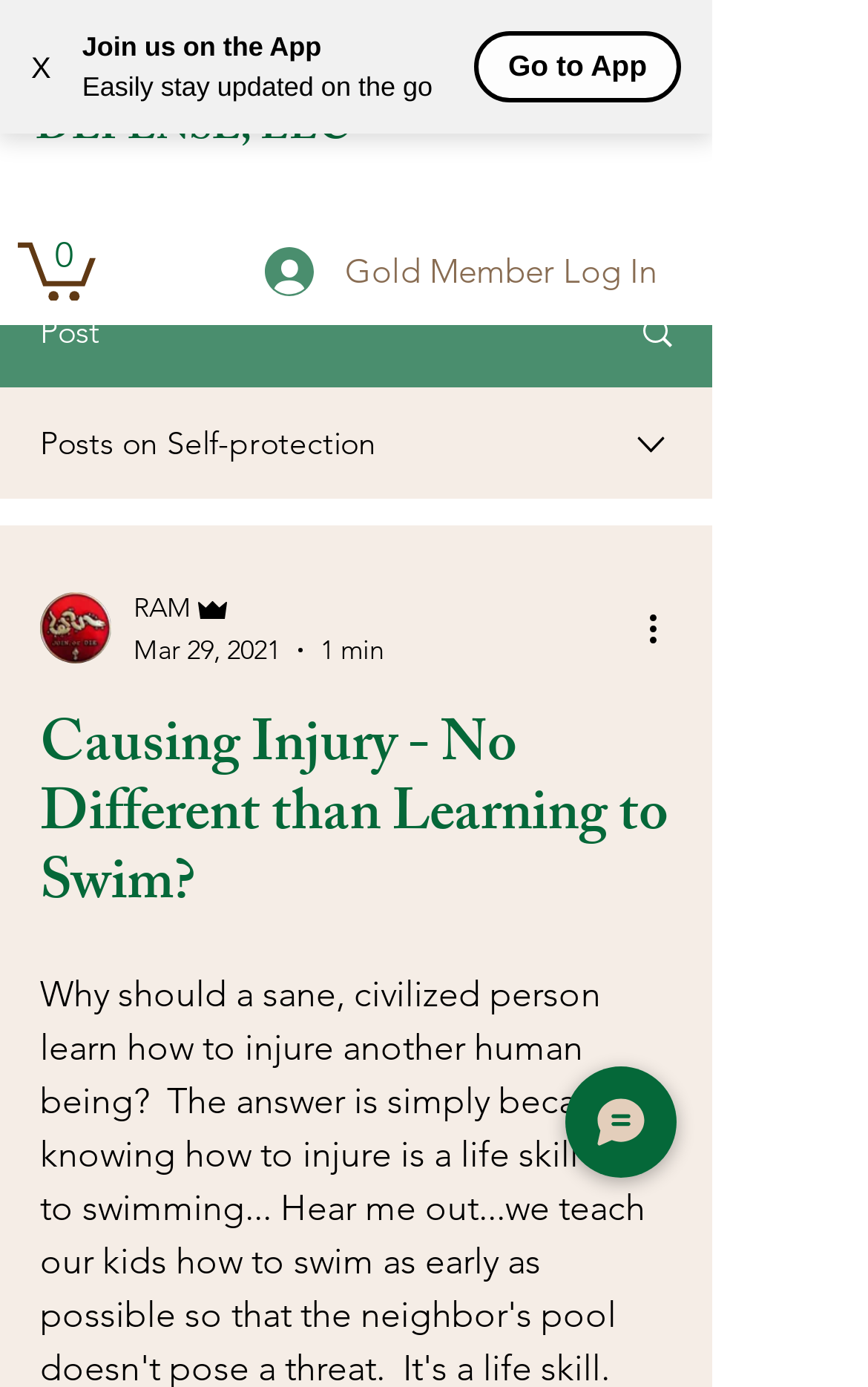Specify the bounding box coordinates for the region that must be clicked to perform the given instruction: "Open the navigation menu".

[0.641, 0.013, 0.777, 0.096]